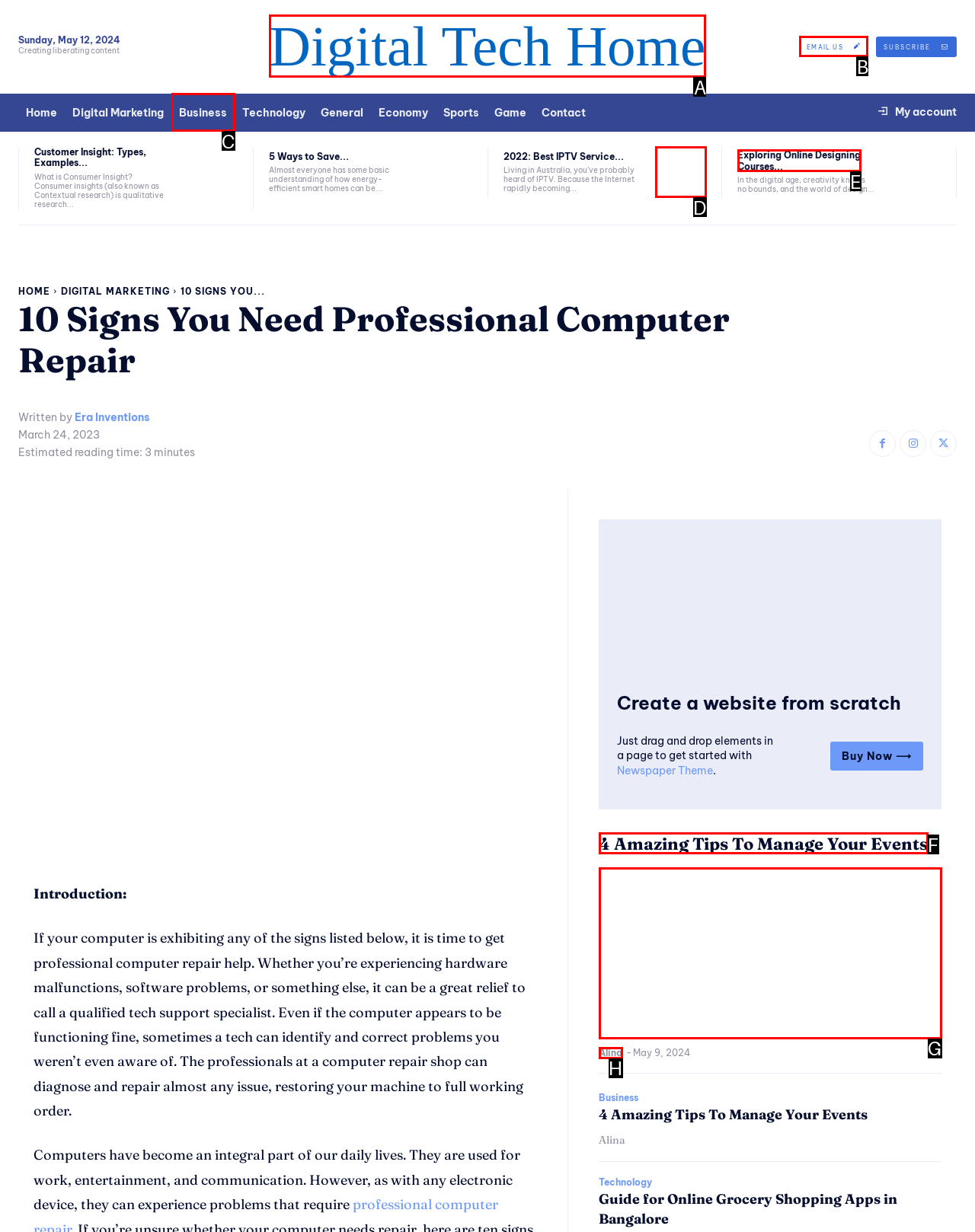Choose the HTML element that should be clicked to achieve this task: View Whitepapers
Respond with the letter of the correct choice.

None